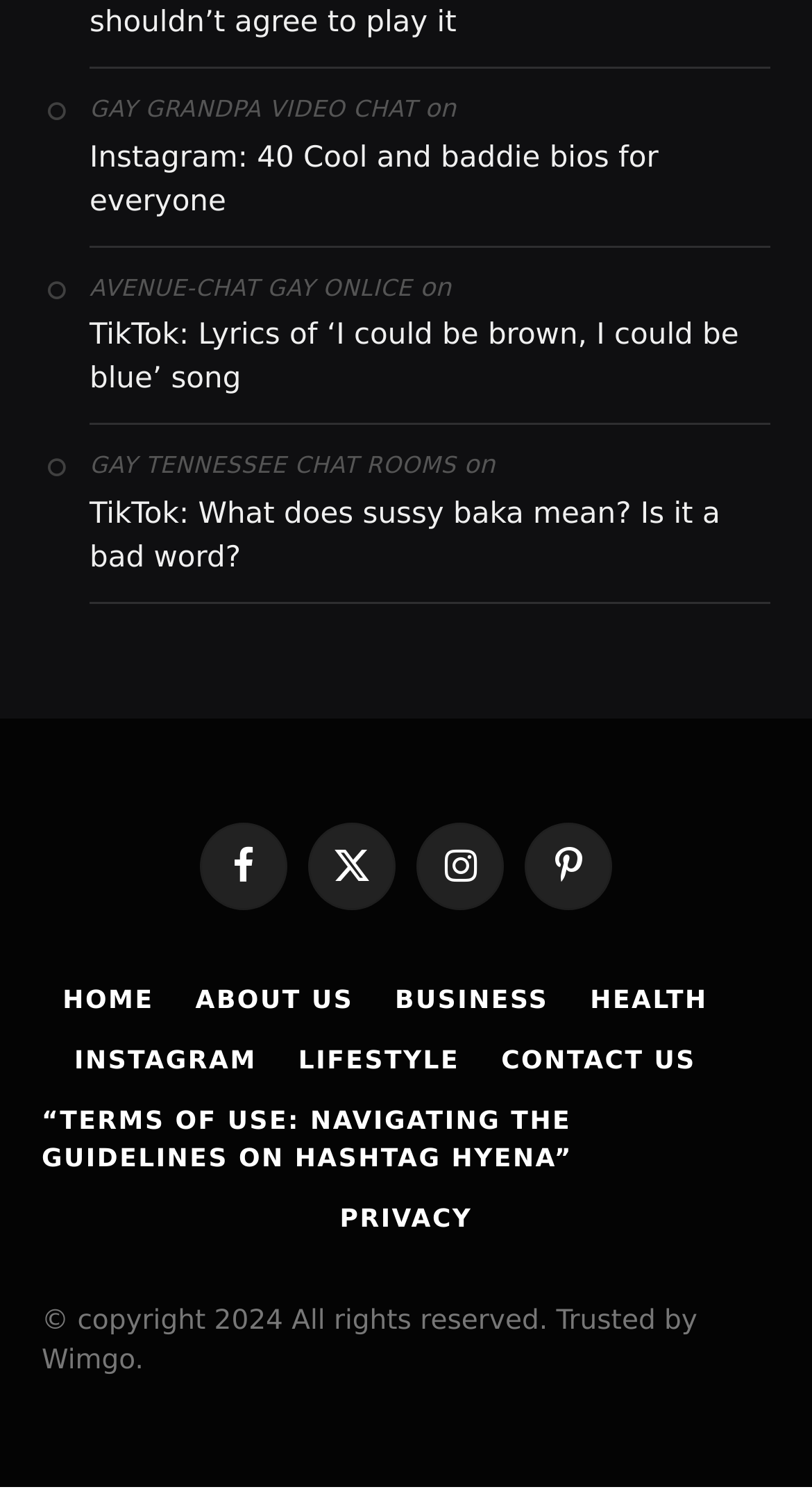Identify the bounding box coordinates of the clickable section necessary to follow the following instruction: "Contact us via phone". The coordinates should be presented as four float numbers from 0 to 1, i.e., [left, top, right, bottom].

None